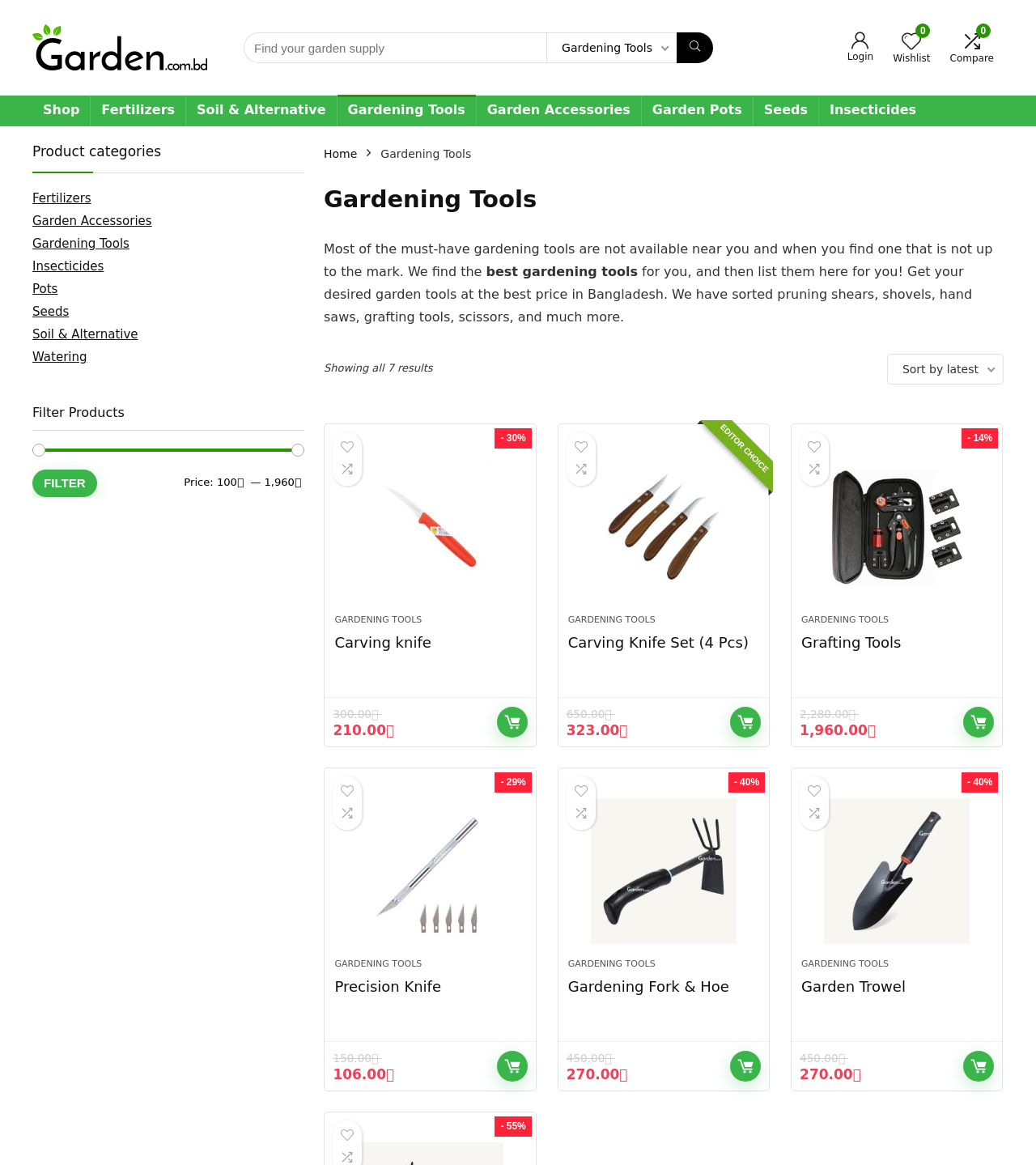Give a concise answer using one word or a phrase to the following question:
What is the website's logo?

Garden.com.bd